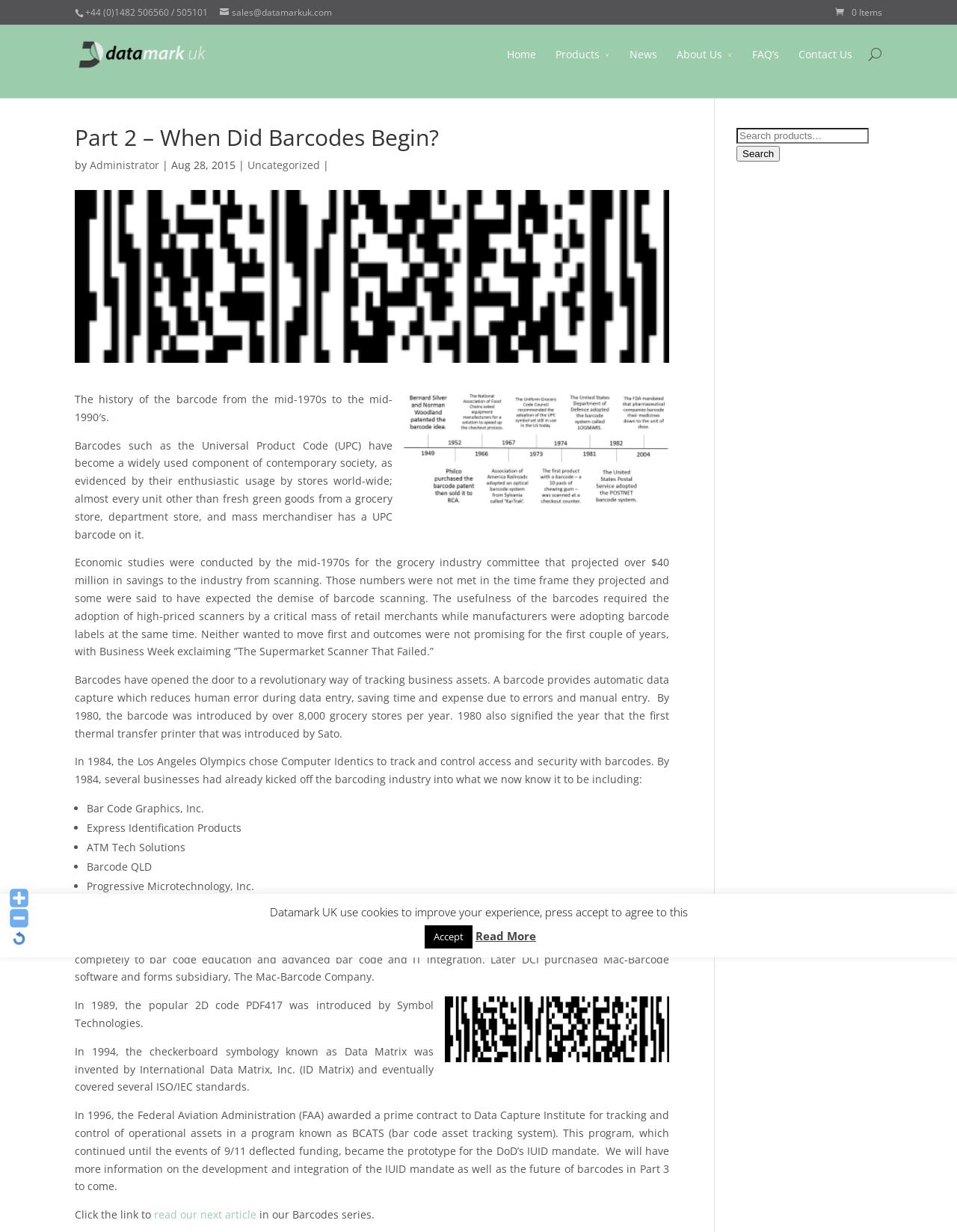Could you highlight the region that needs to be clicked to execute the instruction: "Read the next article"?

[0.161, 0.98, 0.268, 0.992]